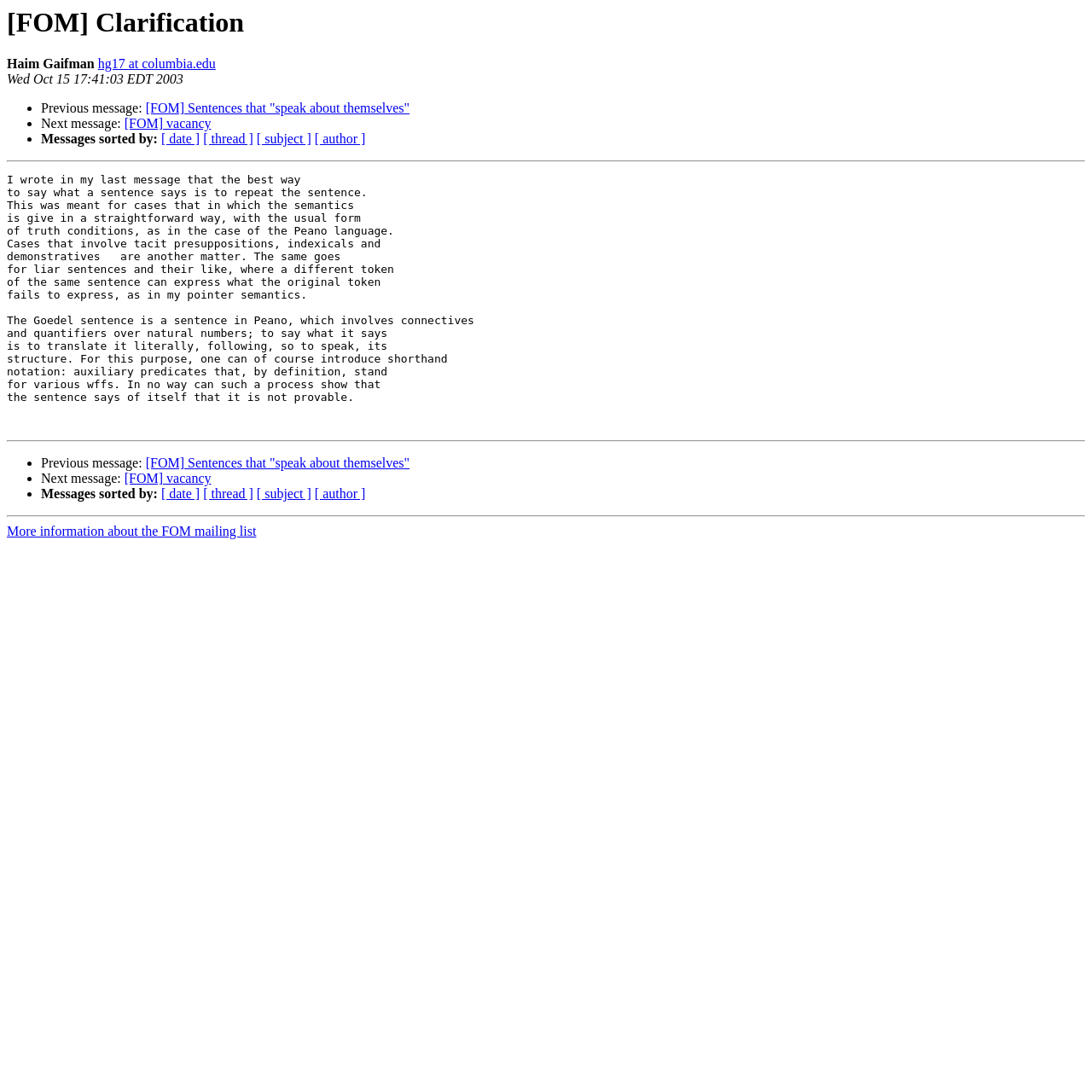Present a detailed account of what is displayed on the webpage.

The webpage is a discussion forum or mailing list archive page, specifically focused on the topic of "[FOM] Clarification". At the top, there is a heading with the title "[FOM] Clarification" followed by the author's name "Haim Gaifman" and their email address "hg17 at columbia.edu". Below this, there is a timestamp "Wed Oct 15 17:41:03 EDT 2003".

The main content of the page is a long paragraph of text written by the author, which discusses the concept of sentences that "speak about themselves" and how to interpret their meaning. The text is divided into several sections, with the author explaining their thoughts on how to approach this topic.

On the left side of the page, there are several links and list markers, which appear to be navigation elements. These include links to previous and next messages, as well as options to sort messages by date, thread, subject, or author. These links are arranged in a vertical list, with each item indented slightly to the right.

There are three horizontal separator lines on the page, which divide the content into sections. The first separator is below the timestamp, the second is below the main paragraph of text, and the third is near the bottom of the page.

At the very bottom of the page, there is a link to "More information about the FOM mailing list", which suggests that this page is part of a larger discussion forum or mailing list archive.